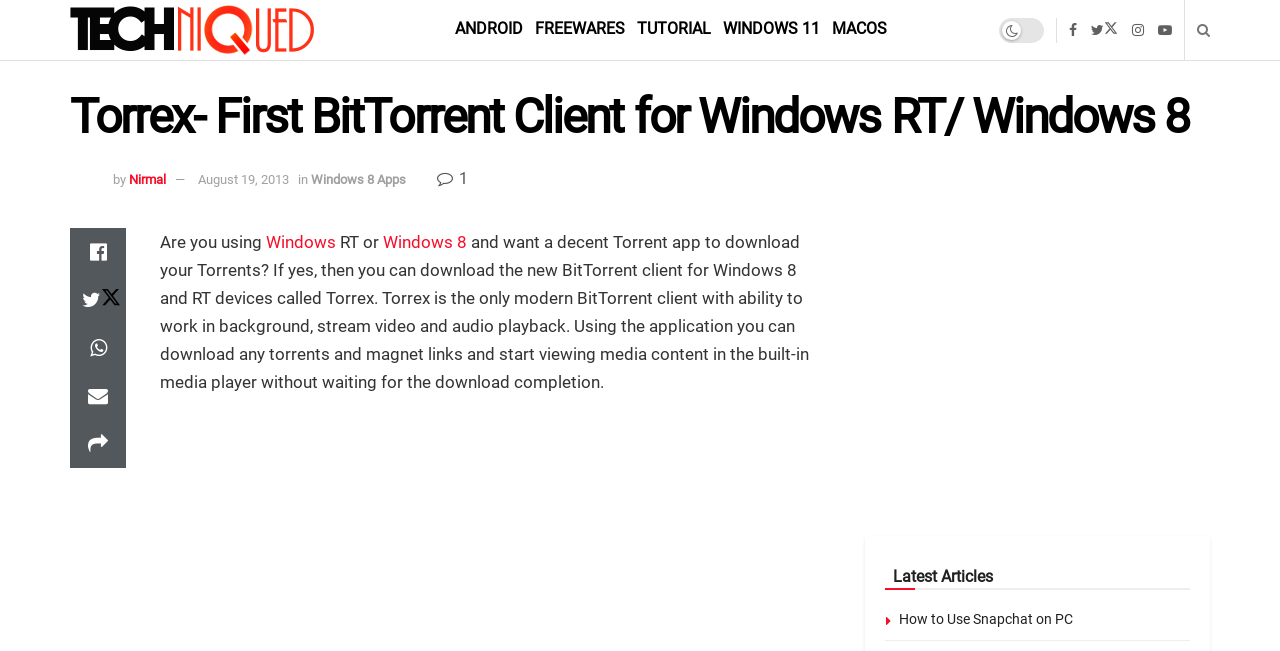Mark the bounding box of the element that matches the following description: "alt="Techniqued- Technoloy, Review and Tutorials"".

[0.055, 0.008, 0.245, 0.084]